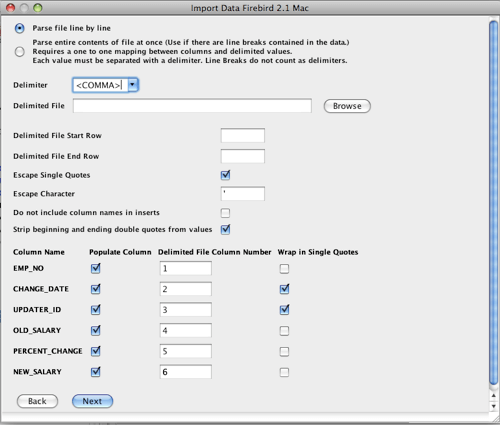Offer a detailed explanation of what is happening in the image.

This image showcases the "Import Data" interface of Firebird, version 2.1, designed for macOS users. The user screen features various options for importing delimited files into the database. The interface allows users to specify the delimiter, which is set to <COMMA> in this case, alongside parameters for the delimited file, such as start and end rows. 

Additionally, the screen includes settings for column mappings, where users can define how data from the delimited file corresponds to the database's fields—specifically, options to populate certain columns based on the data structure in the file. The user can also choose to escape single quotes and decide whether to strip unnecessary double quotes from values. 

In the example, specific columns are laid out (e.g., EMP_NO, CHANGE_DATE, UPDATER_ID, and others), each with checkboxes indicating which columns are to be populated during the import process. The interface emphasizes ease of use, guiding users through the import procedure with clear instructions and options. The buttons labeled "Back" and "Next" facilitate navigation through the import wizard.